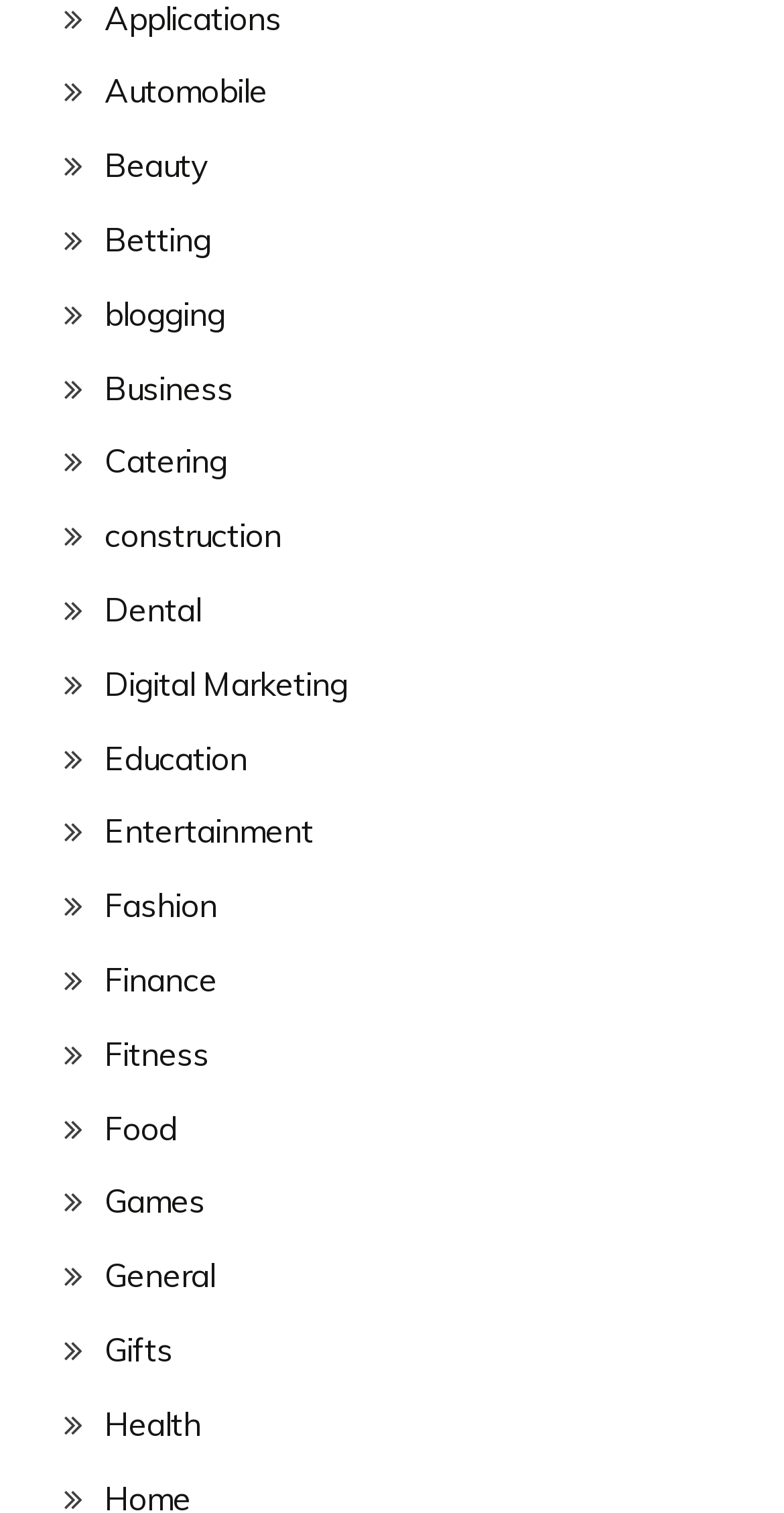Locate the bounding box coordinates of the clickable part needed for the task: "Go to Education".

[0.133, 0.487, 0.315, 0.514]